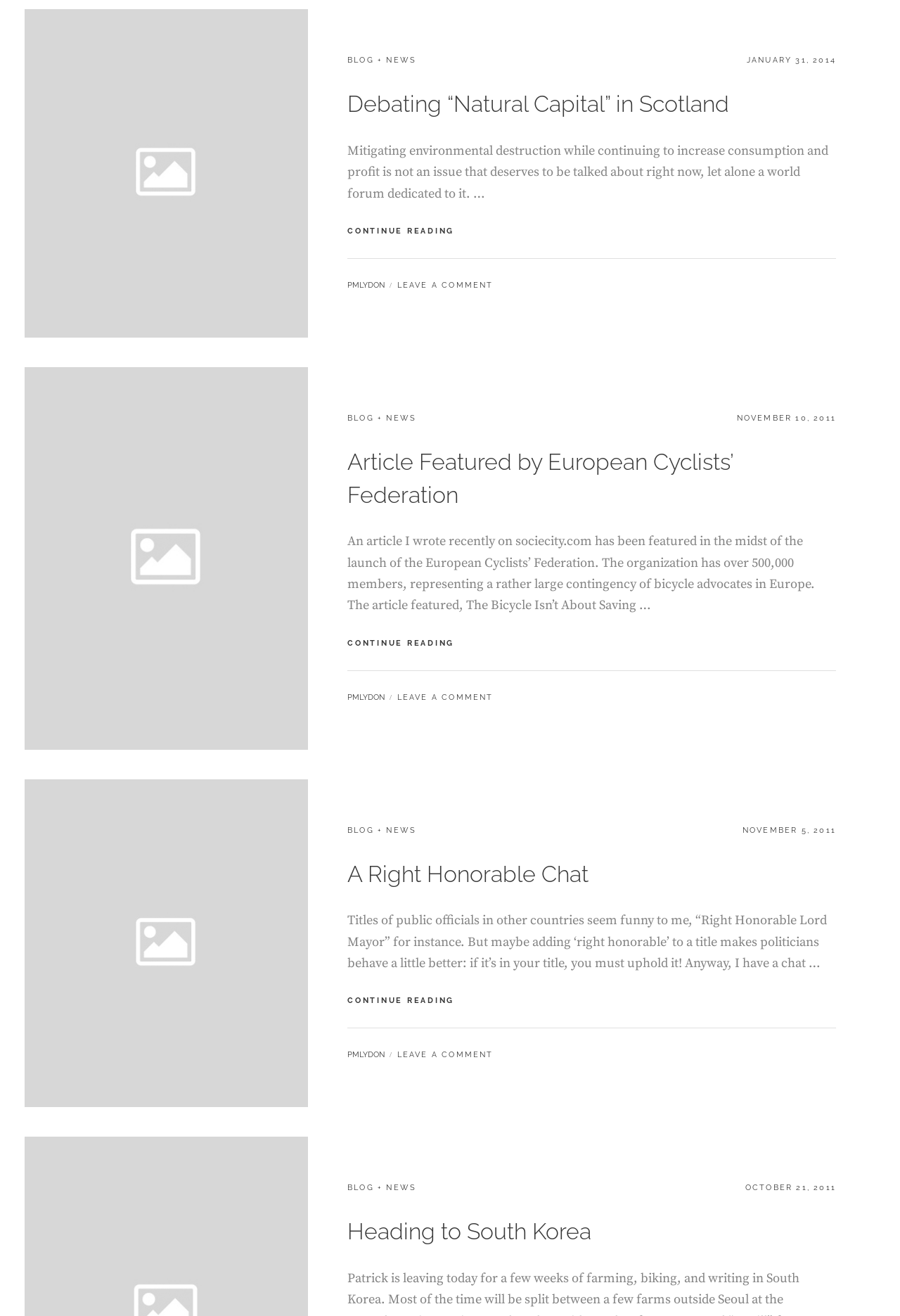Find and indicate the bounding box coordinates of the region you should select to follow the given instruction: "Leave a comment".

[0.441, 0.213, 0.548, 0.22]